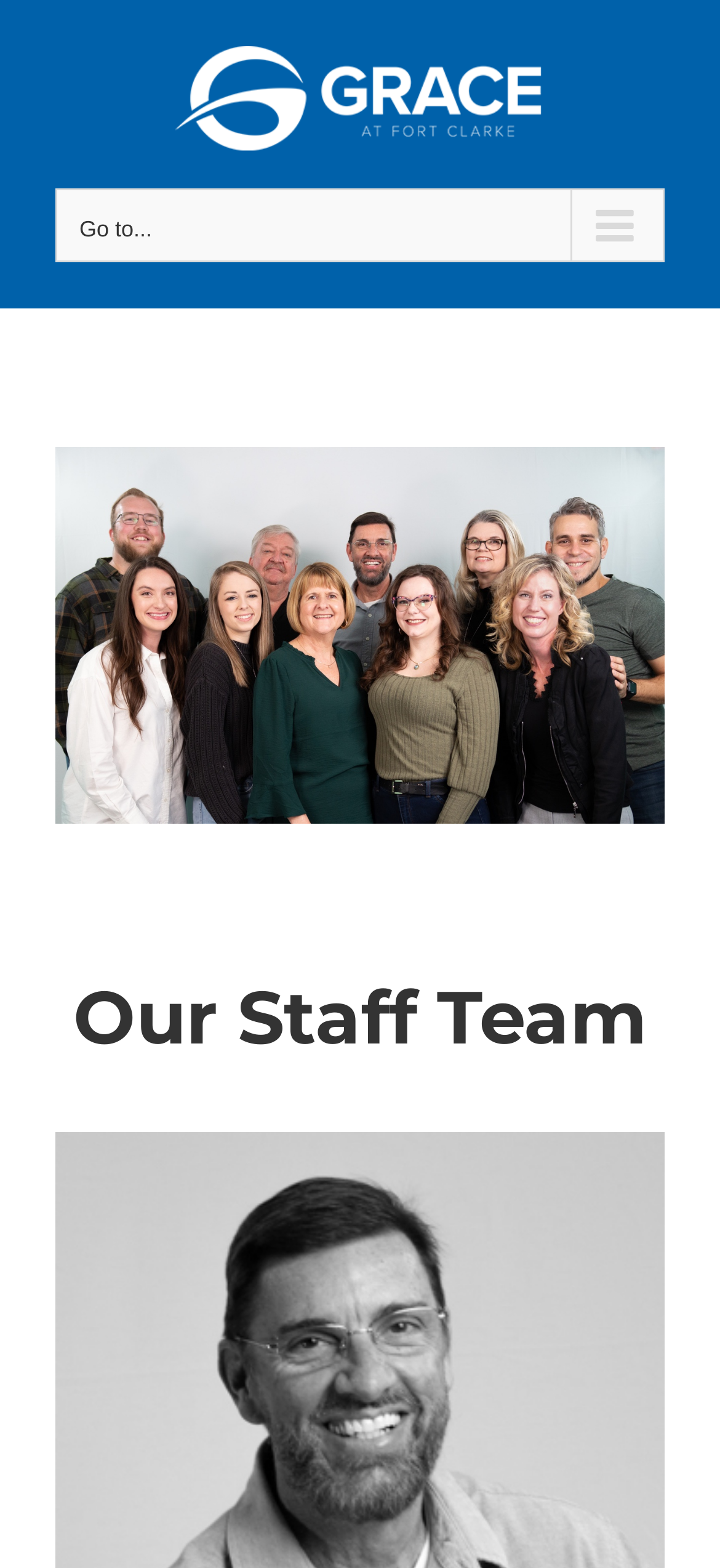Given the webpage screenshot and the description, determine the bounding box coordinates (top-left x, top-left y, bottom-right x, bottom-right y) that define the location of the UI element matching this description: log in or join

None